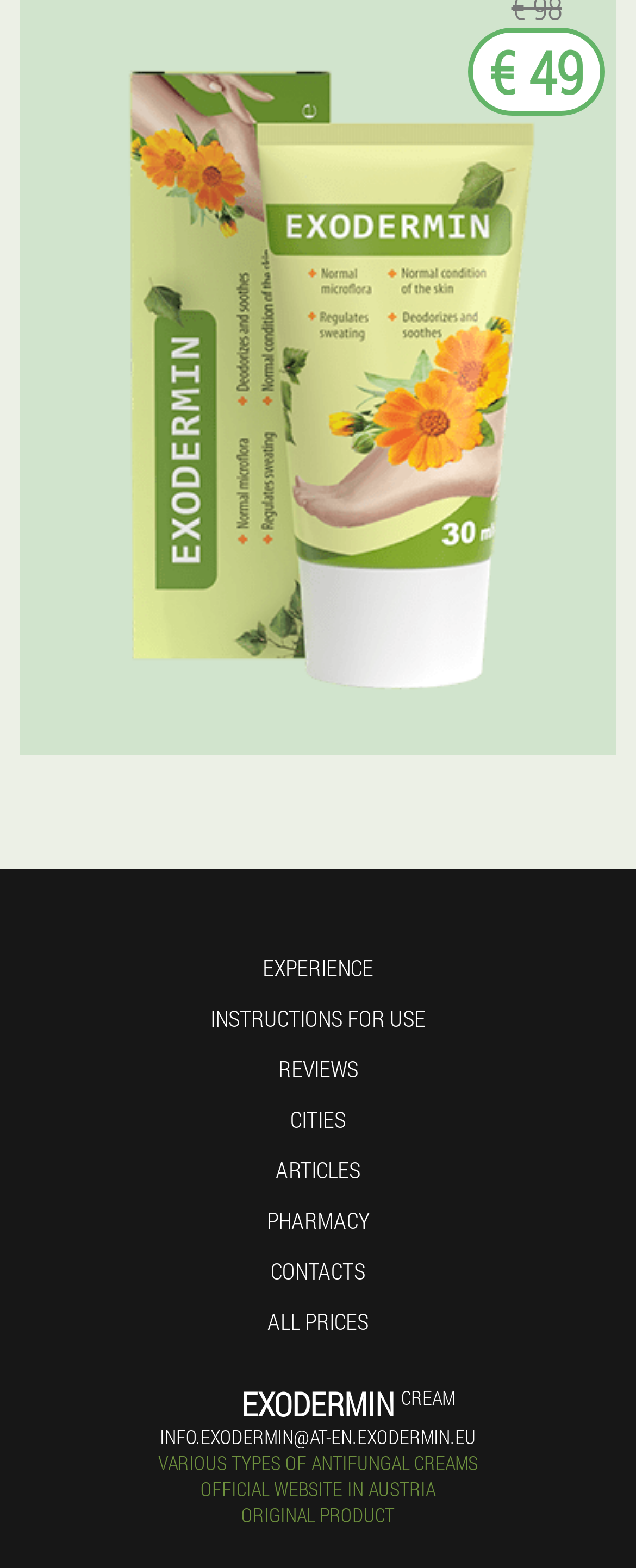Respond to the question below with a single word or phrase: How many links are there in the main menu?

7